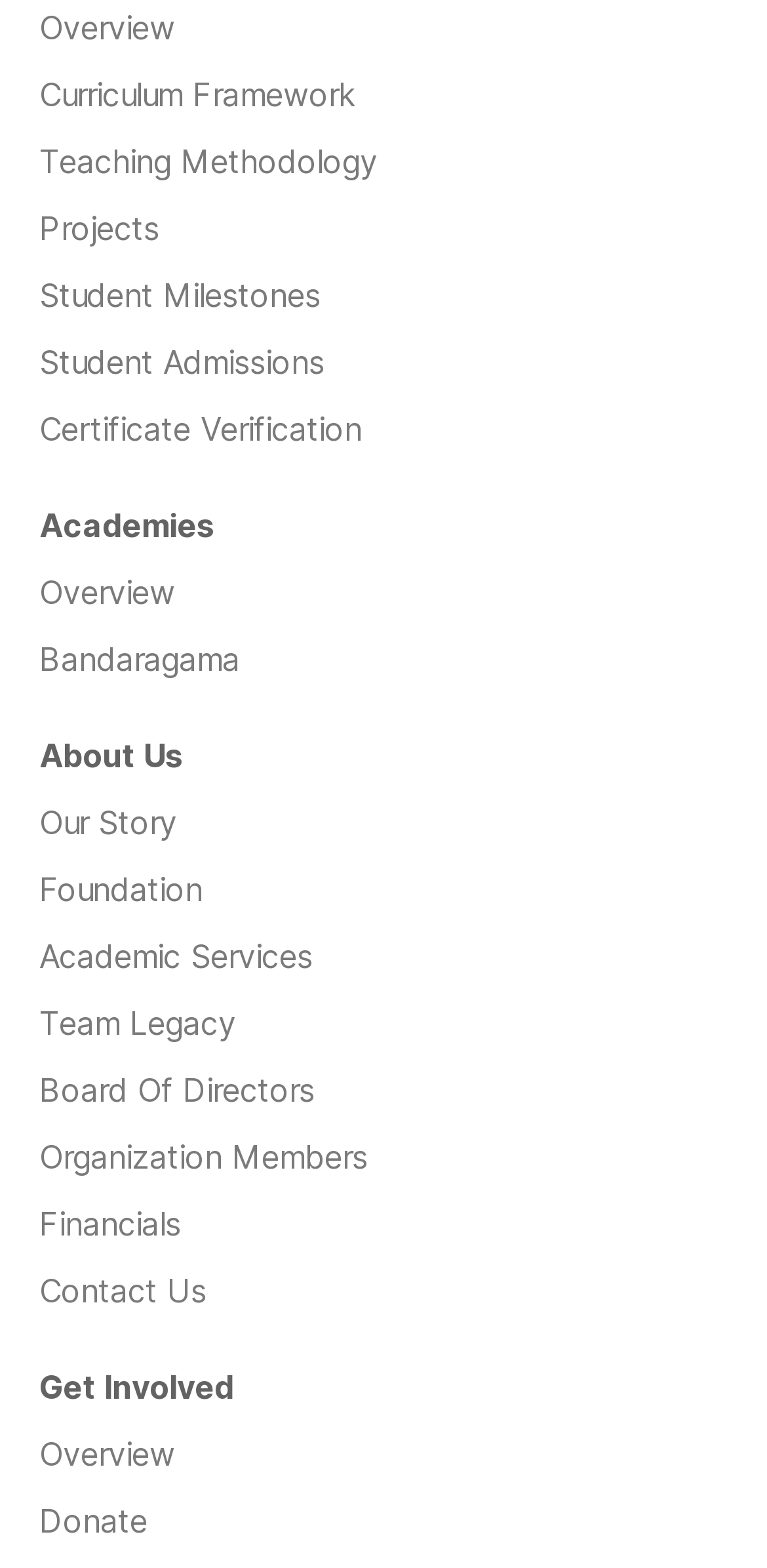Can you pinpoint the bounding box coordinates for the clickable element required for this instruction: "Explore Academies"? The coordinates should be four float numbers between 0 and 1, i.e., [left, top, right, bottom].

[0.051, 0.322, 0.279, 0.347]